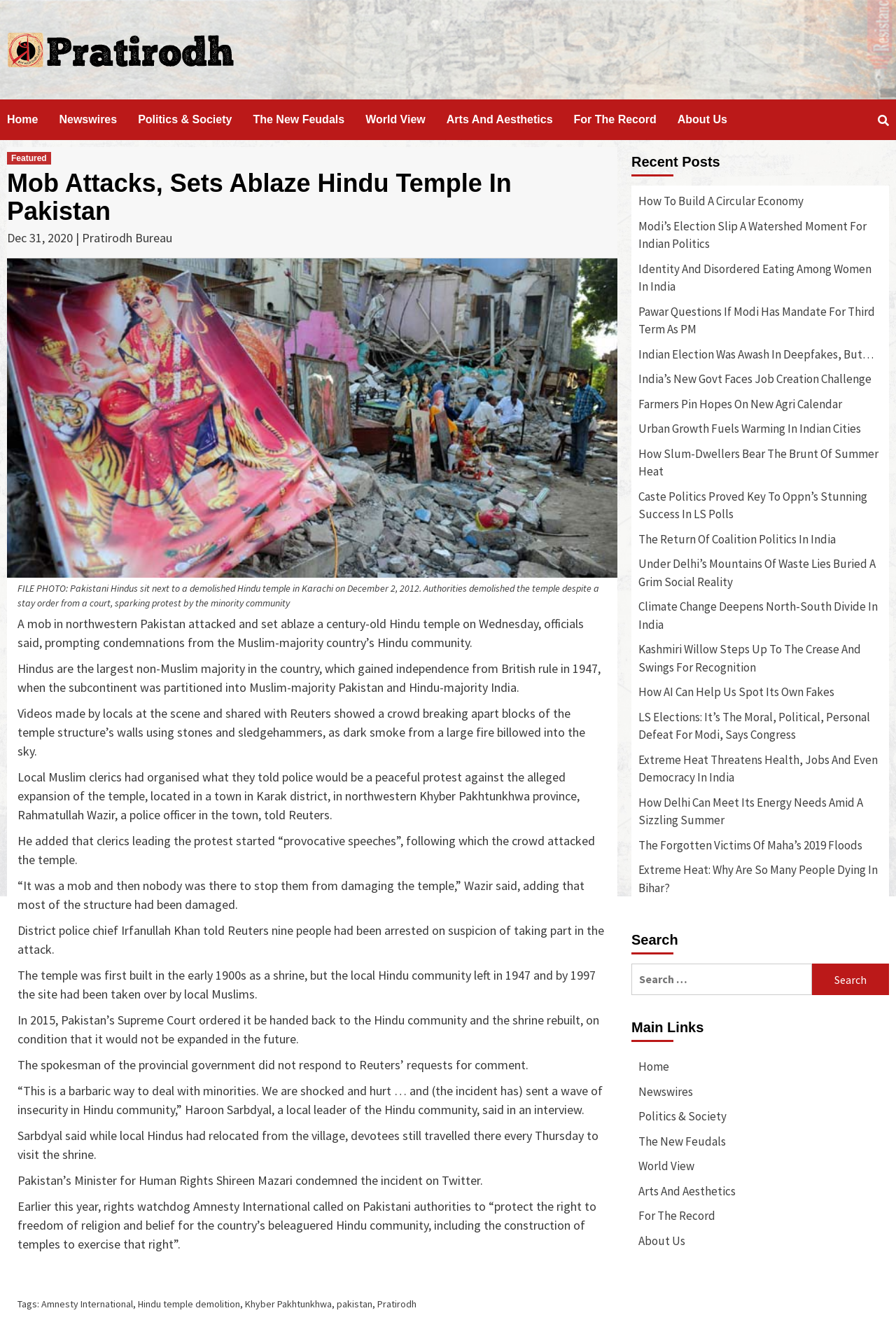Describe all visible elements and their arrangement on the webpage.

This webpage is a Hindi news website, Pratirodh, featuring a prominent news article at the top. The article's title, "Mob Attacks, Sets Ablaze Hindu Temple In Pakistan", is displayed in a large font, accompanied by a smaller subtitle and a date, "Dec 31, 2020 | Pratirodh Bureau". Below the title, there is a descriptive text about the news article, which discusses a mob attack on a Hindu temple in Pakistan.

On the top-left corner, there is a logo of Pratirodh, which is also a link to the website's homepage. Next to the logo, there are several navigation links, including "Home", "Newswires", "Politics & Society", "The New Feudals", "World View", "Arts And Aesthetics", "For The Record", and "About Us". These links are arranged horizontally and take up a significant portion of the top section of the webpage.

Below the navigation links, there is a large section dedicated to the news article. The article is divided into several paragraphs, with a few images and videos scattered throughout. The text is written in Hindi, with some English words and phrases interspersed.

On the right-hand side of the webpage, there is a complementary section that features a list of recent posts, with links to other news articles. The section is headed by a title, "Recent Posts", and contains around 20 links to different articles.

At the bottom of the webpage, there is a search bar, allowing users to search for specific keywords or topics. Below the search bar, there are several main links, including "Home", "Newswires", "Politics & Society", and others, which are similar to the navigation links at the top.

Overall, the webpage has a clean and organized layout, with a clear focus on presenting news articles and providing easy navigation to other sections of the website.